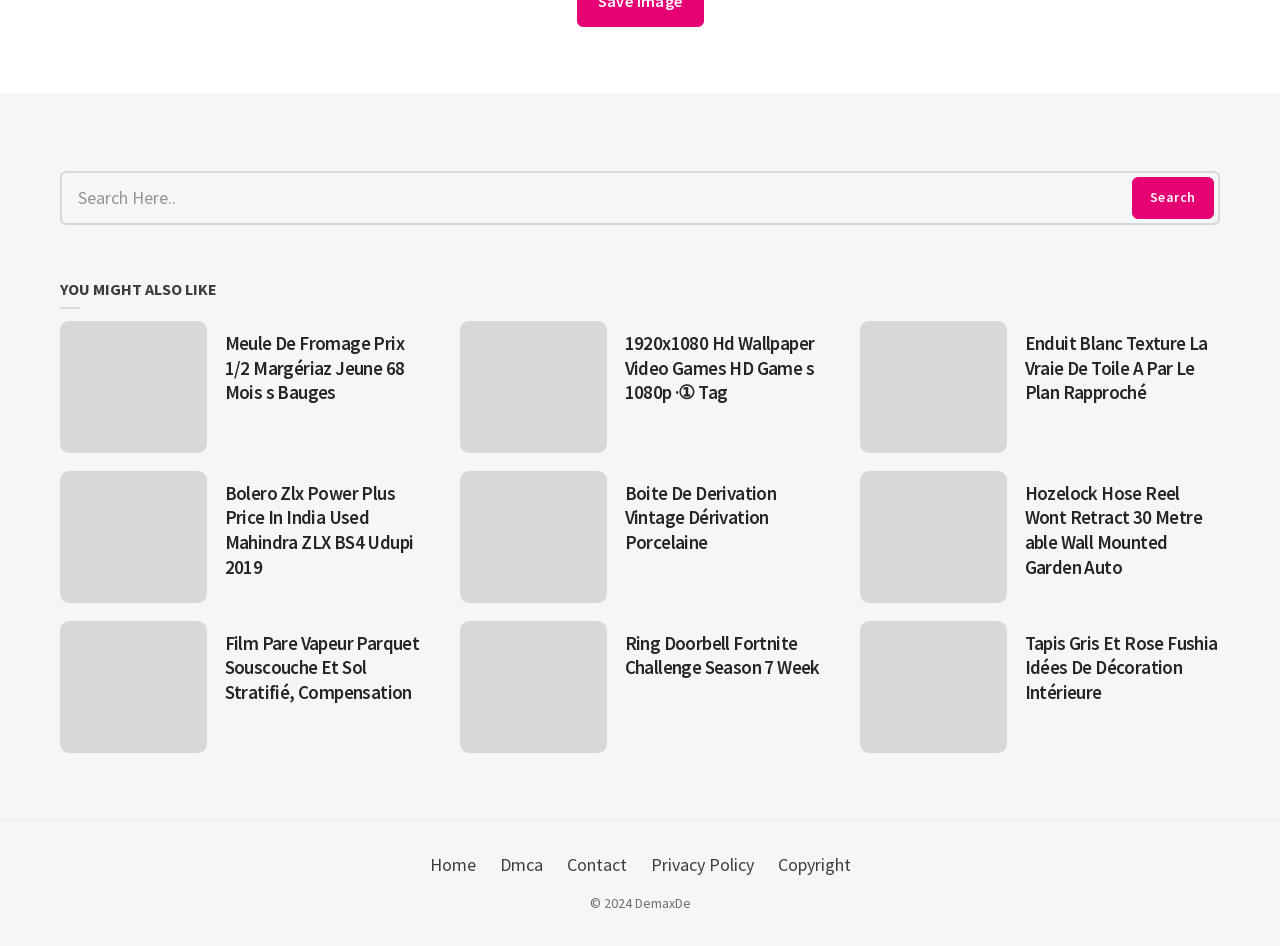Identify the bounding box coordinates for the UI element described as follows: parent_node: Search name="q" placeholder="Search Here..". Use the format (top-left x, top-left y, bottom-right x, bottom-right y) and ensure all values are floating point numbers between 0 and 1.

[0.052, 0.187, 0.884, 0.232]